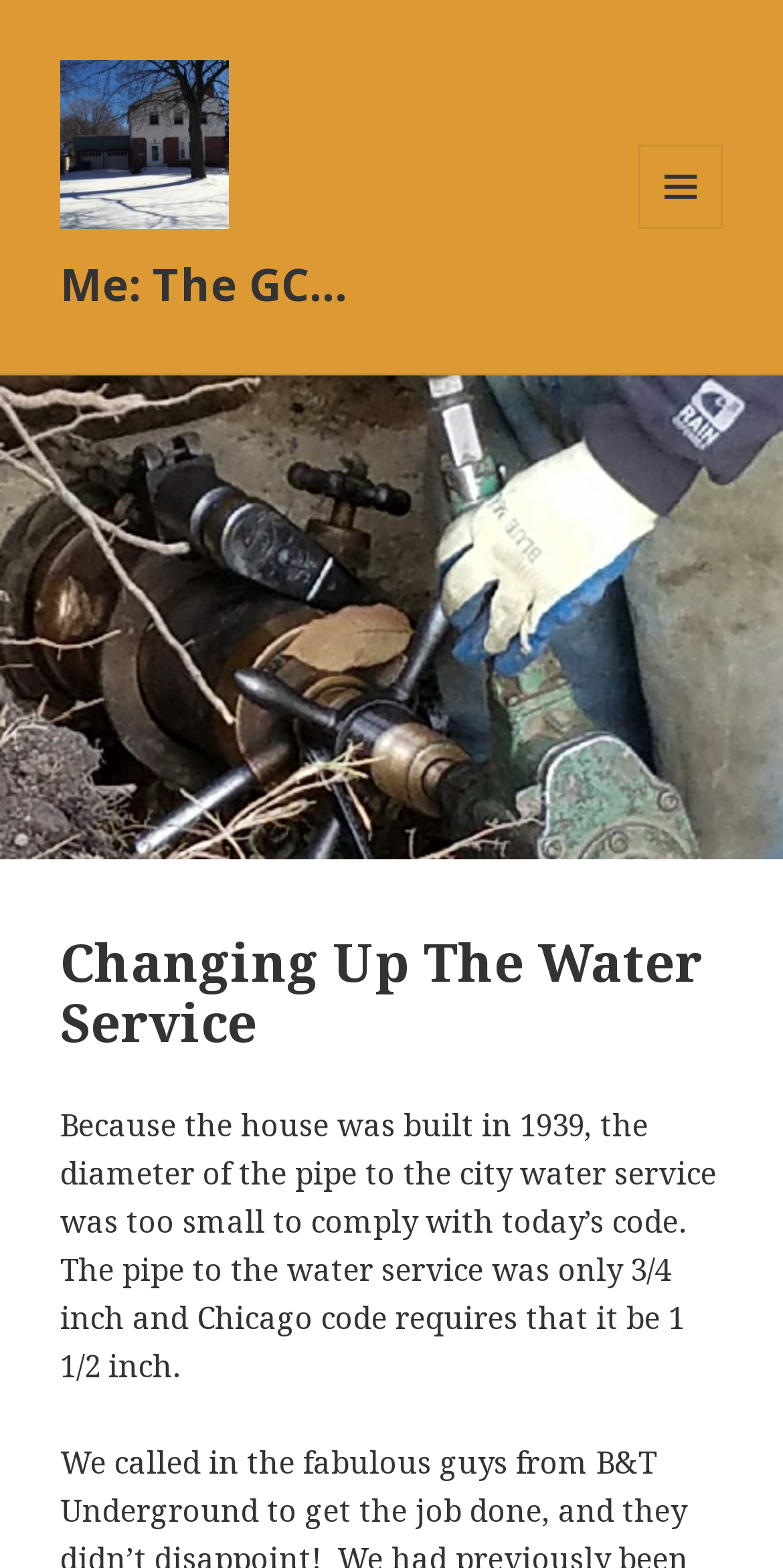Provide a one-word or brief phrase answer to the question:
What is the purpose of changing the water service?

To comply with code